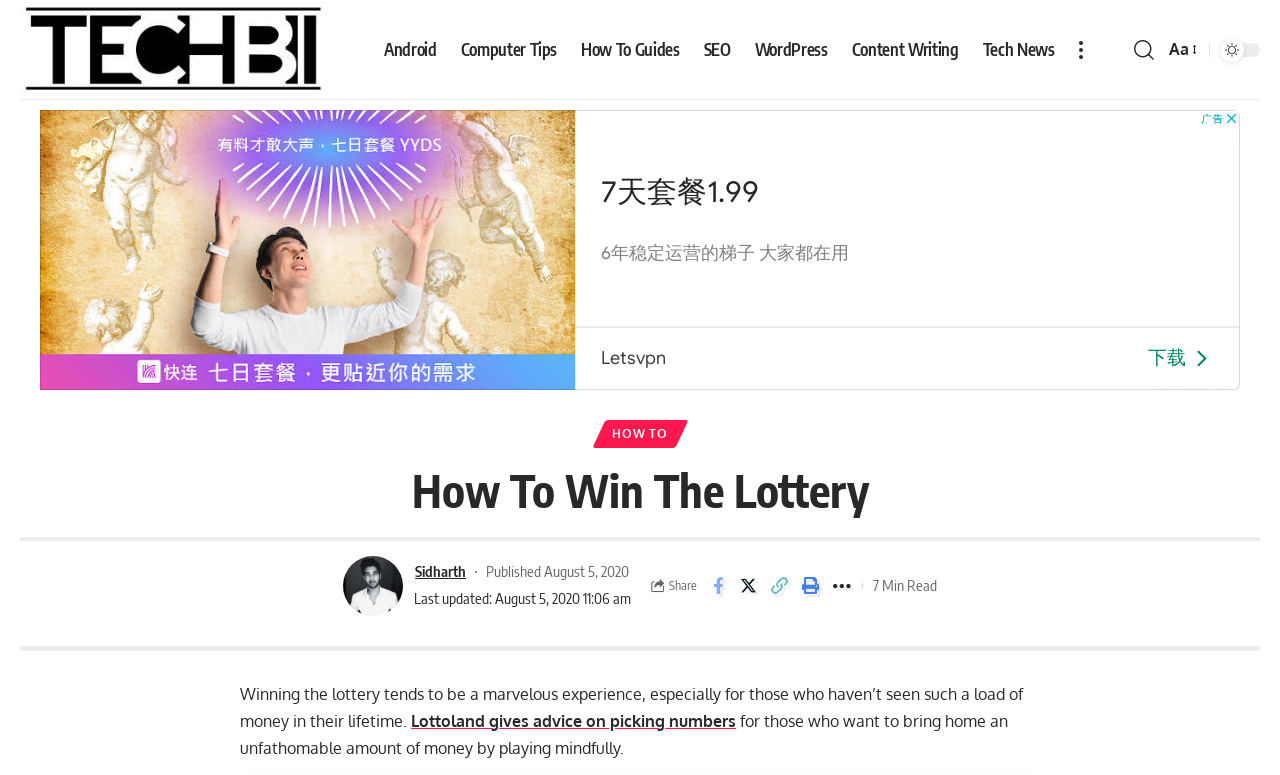Could you specify the bounding box coordinates for the clickable section to complete the following instruction: "Resize the font"?

[0.909, 0.047, 0.937, 0.082]